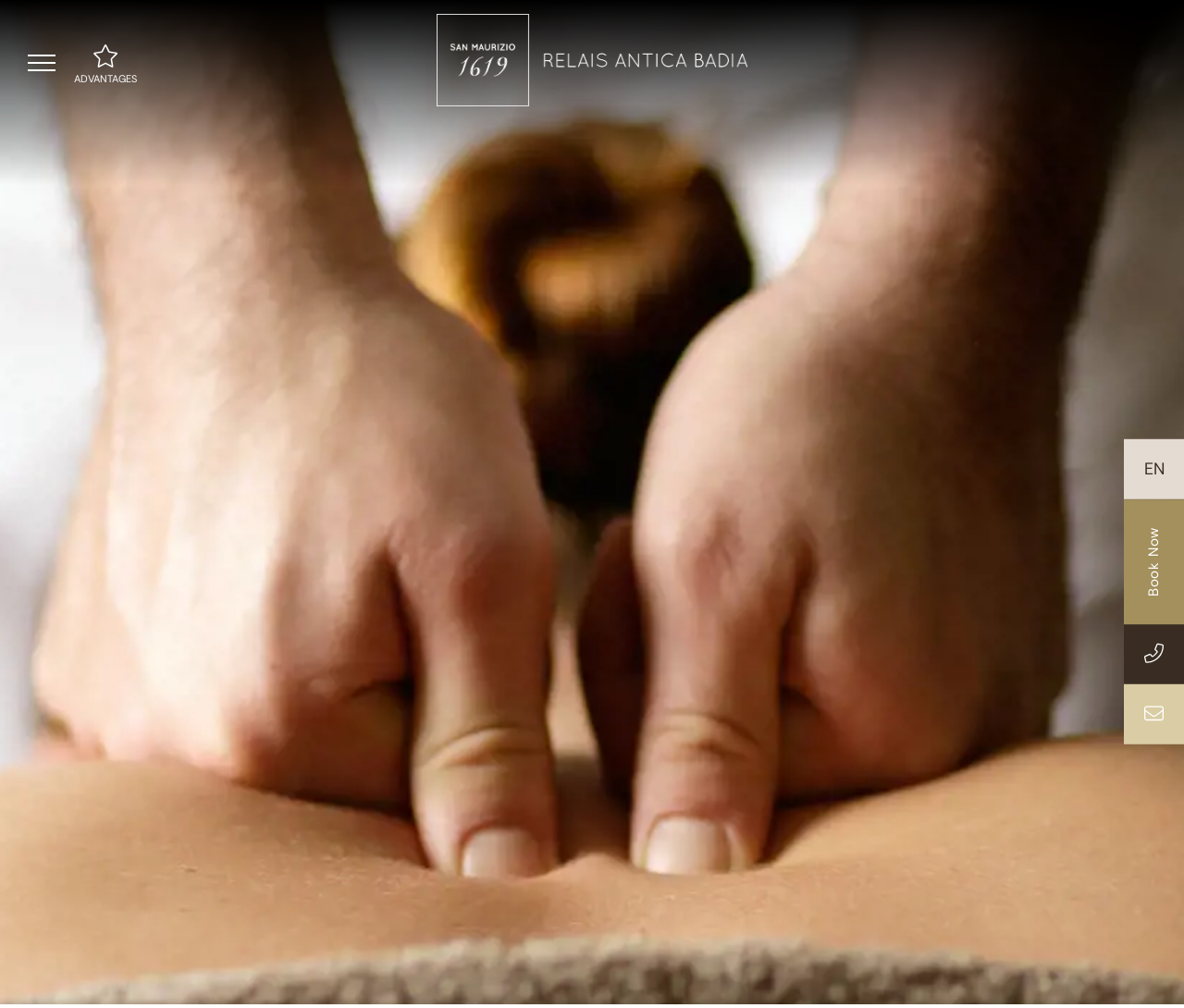What is the name of the relais?
Look at the image and answer the question with a single word or phrase.

Relais Antica Badia